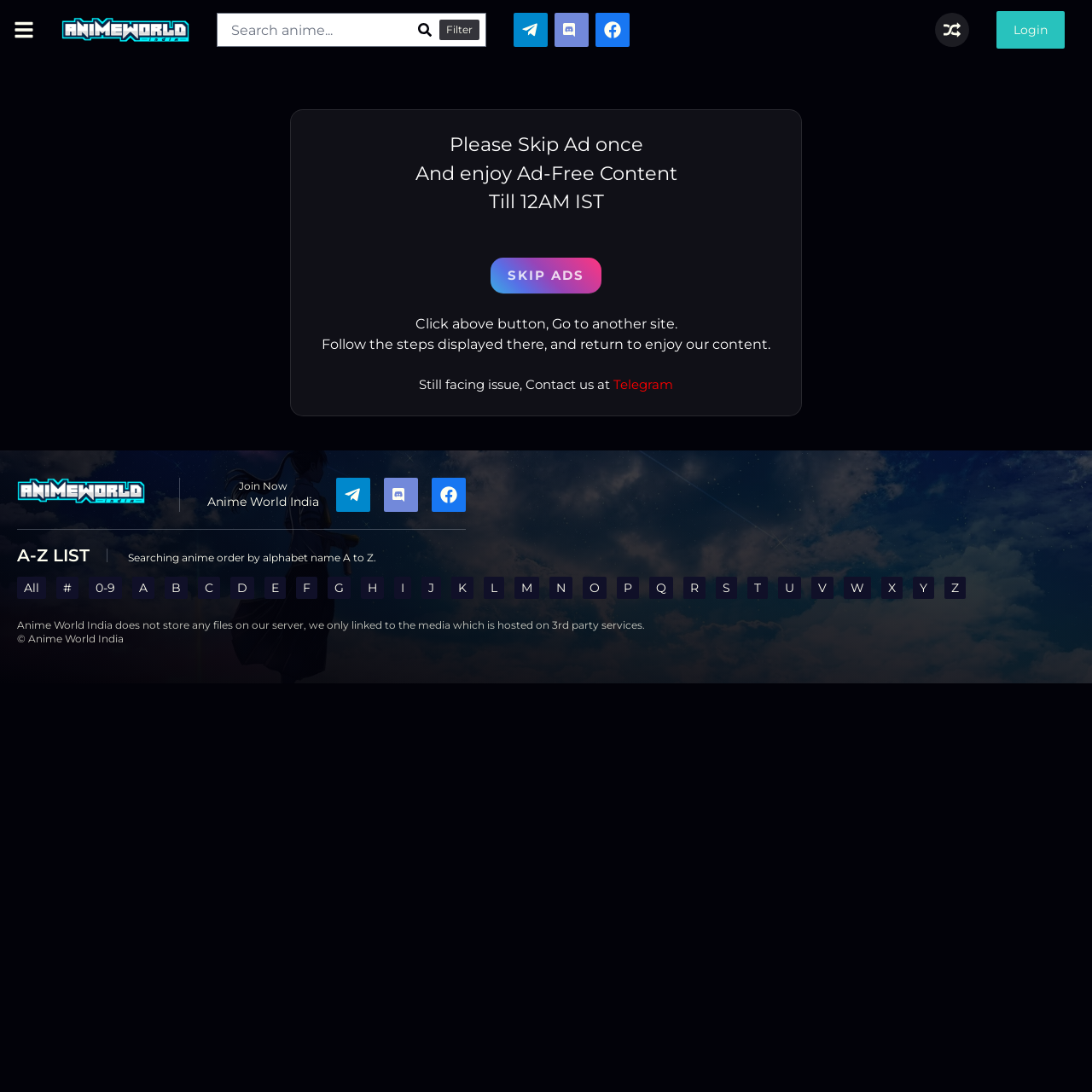Using the information shown in the image, answer the question with as much detail as possible: What is the disclaimer about file storage on the website?

I determined the disclaimer by reading the static text which says 'Anime World India does not store any files on our server, we only linked to the media which is hosted on 3rd party services.', indicating that the website does not store files on its server.